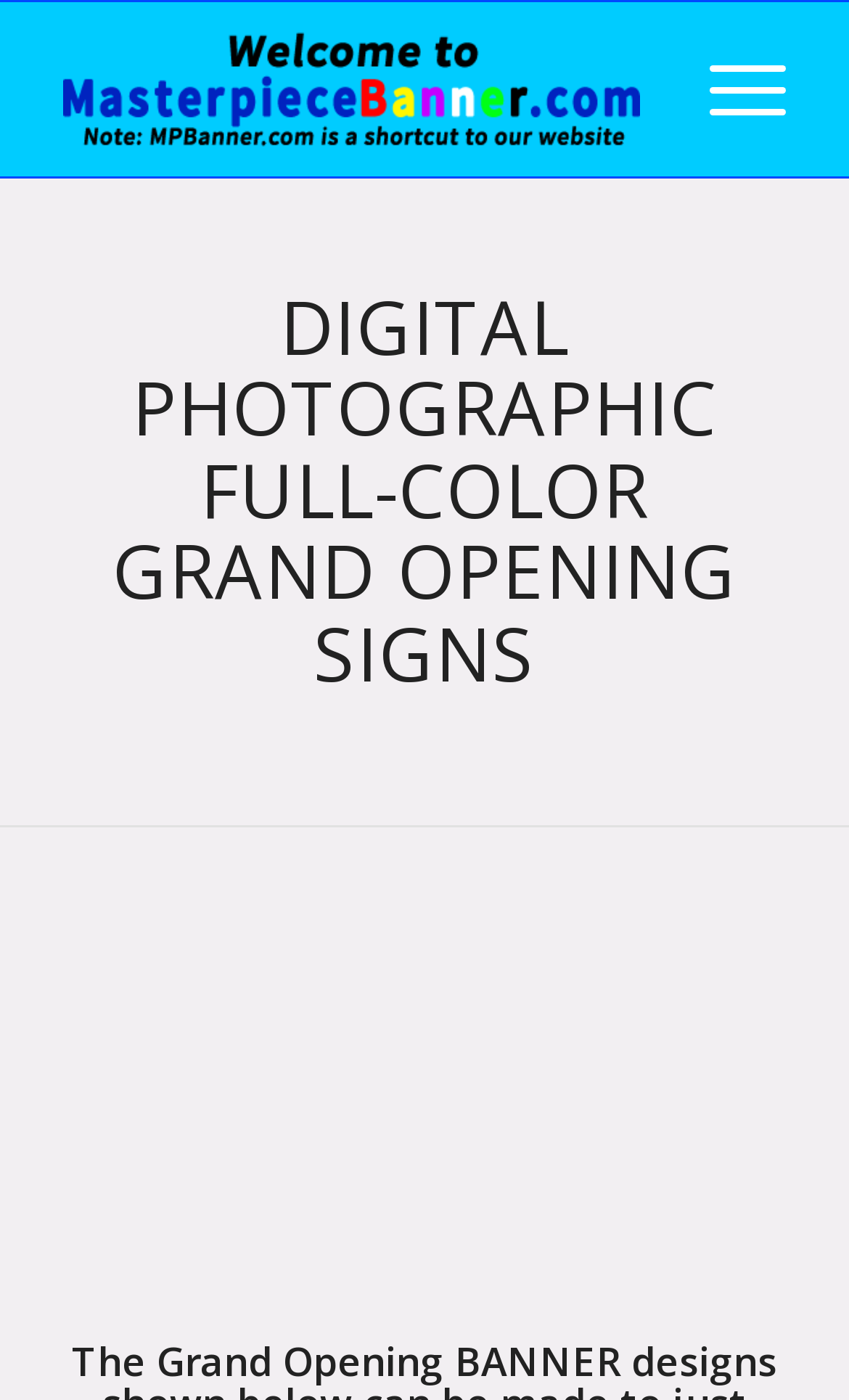For the following element description, predict the bounding box coordinates in the format (top-left x, top-left y, bottom-right x, bottom-right y). All values should be floating point numbers between 0 and 1. Description: alt="Masterpiece Banner"

[0.075, 0.002, 0.755, 0.126]